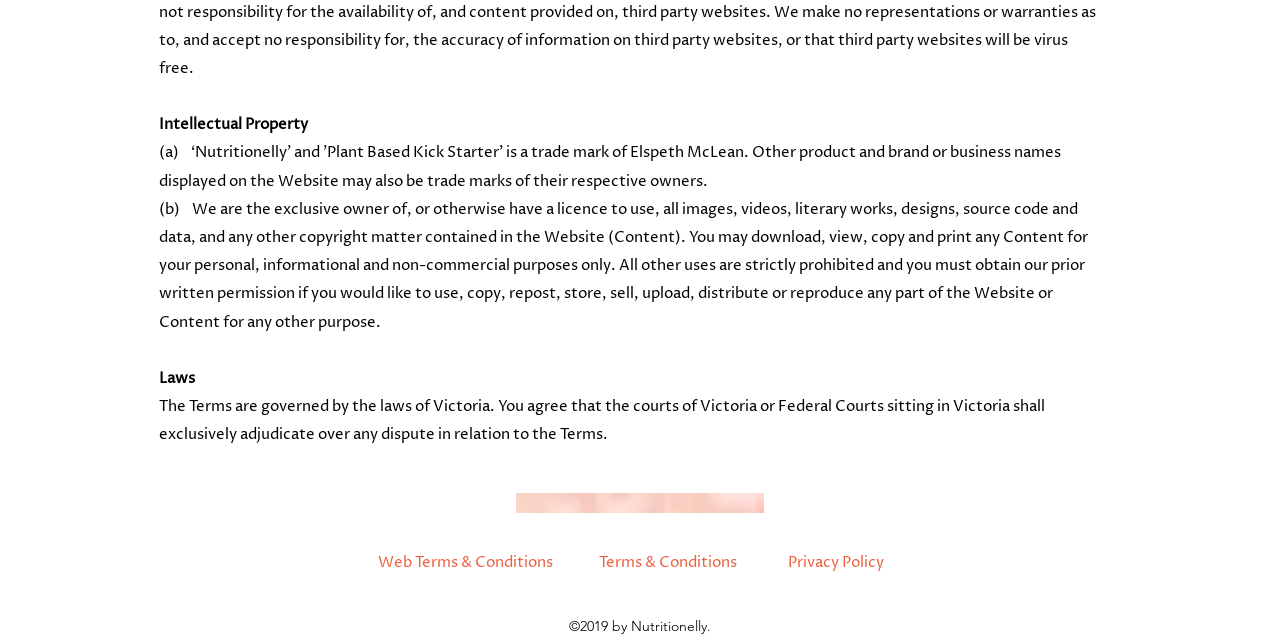Answer the question below with a single word or a brief phrase: 
How many social media links are in the Social Bar?

2